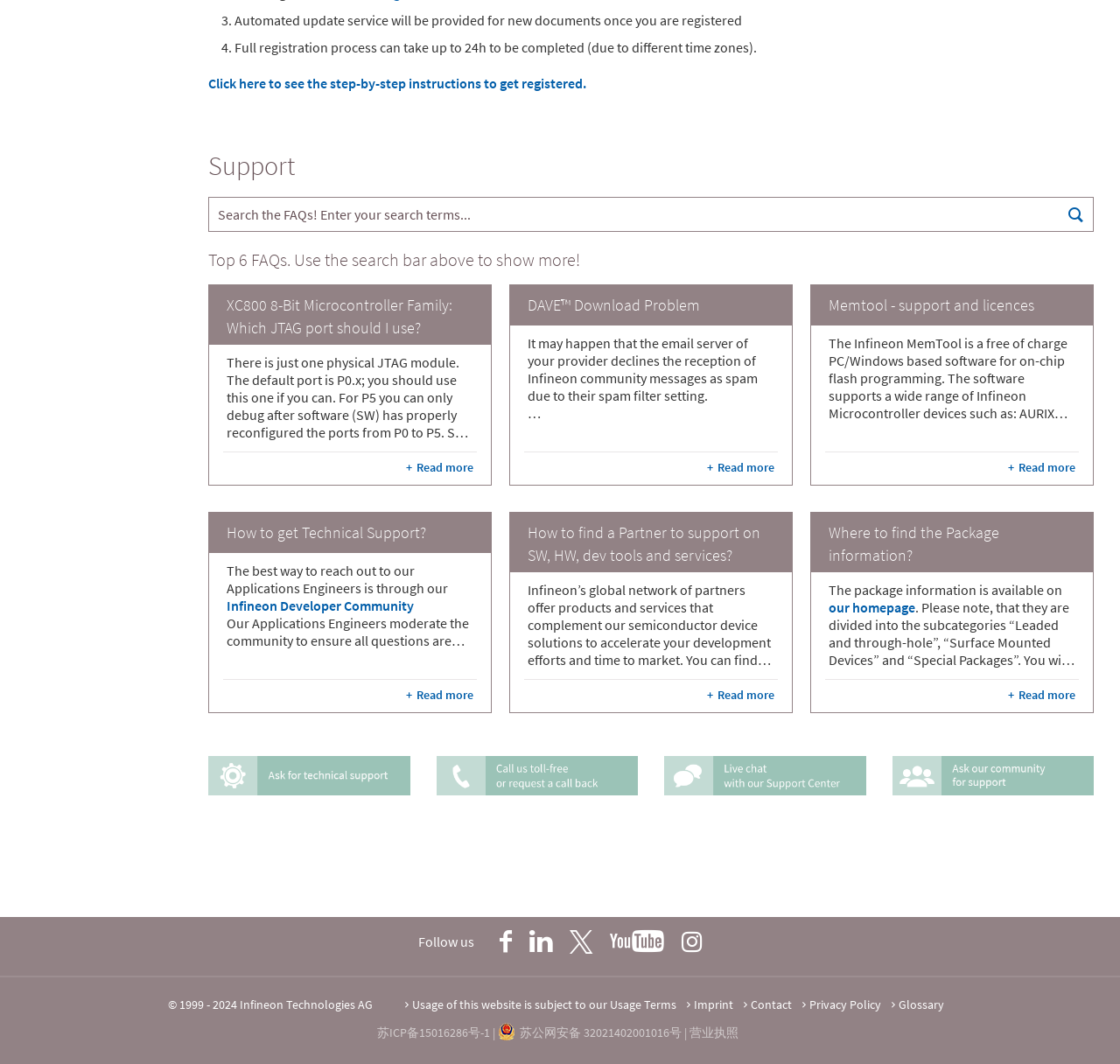Predict the bounding box of the UI element based on this description: "X (Twitter)".

None